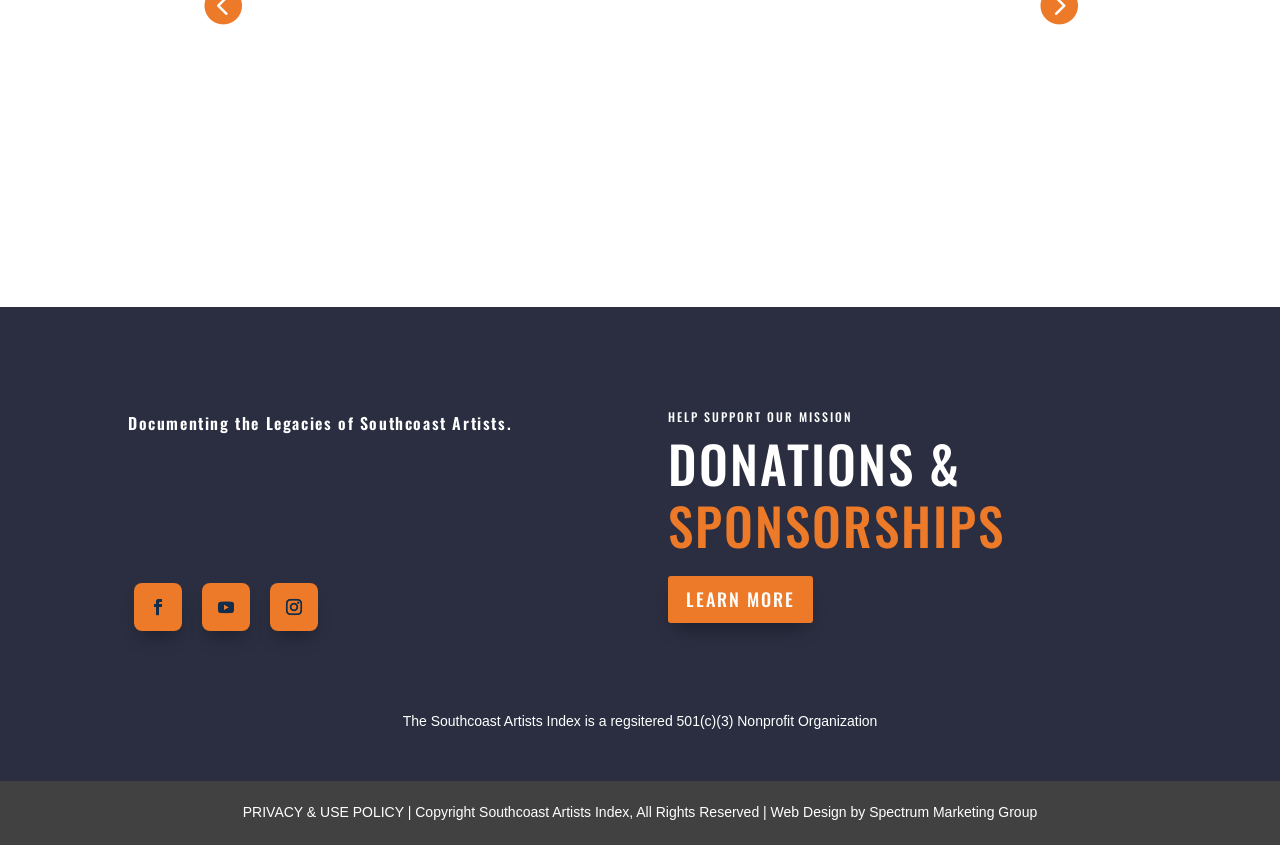What is the purpose of the links at the bottom of the page?
Give a detailed and exhaustive answer to the question.

The links at the bottom of the page, including 'PRIVACY & USE POLICY' and 'Copyright Southcoast Artists Index, All Rights Reserved', suggest that they are related to accessing policies and credits.